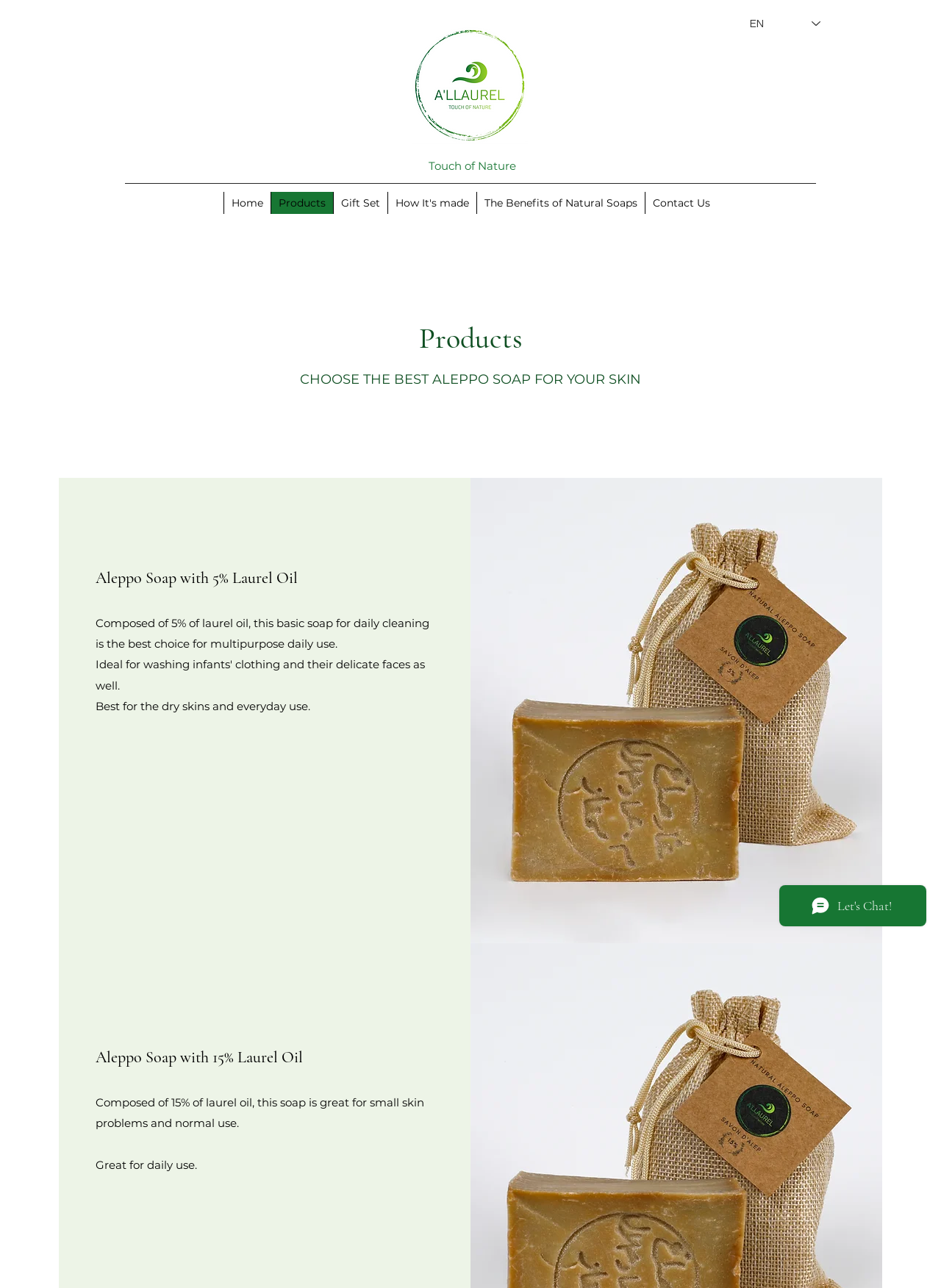What is the main benefit of the Aleppo soap with 15% laurel oil?
Carefully analyze the image and provide a detailed answer to the question.

According to the webpage, the Aleppo soap with 15% laurel oil is great for small skin problems and normal use. This suggests that the main benefit of this soap is its ability to help with minor skin issues.